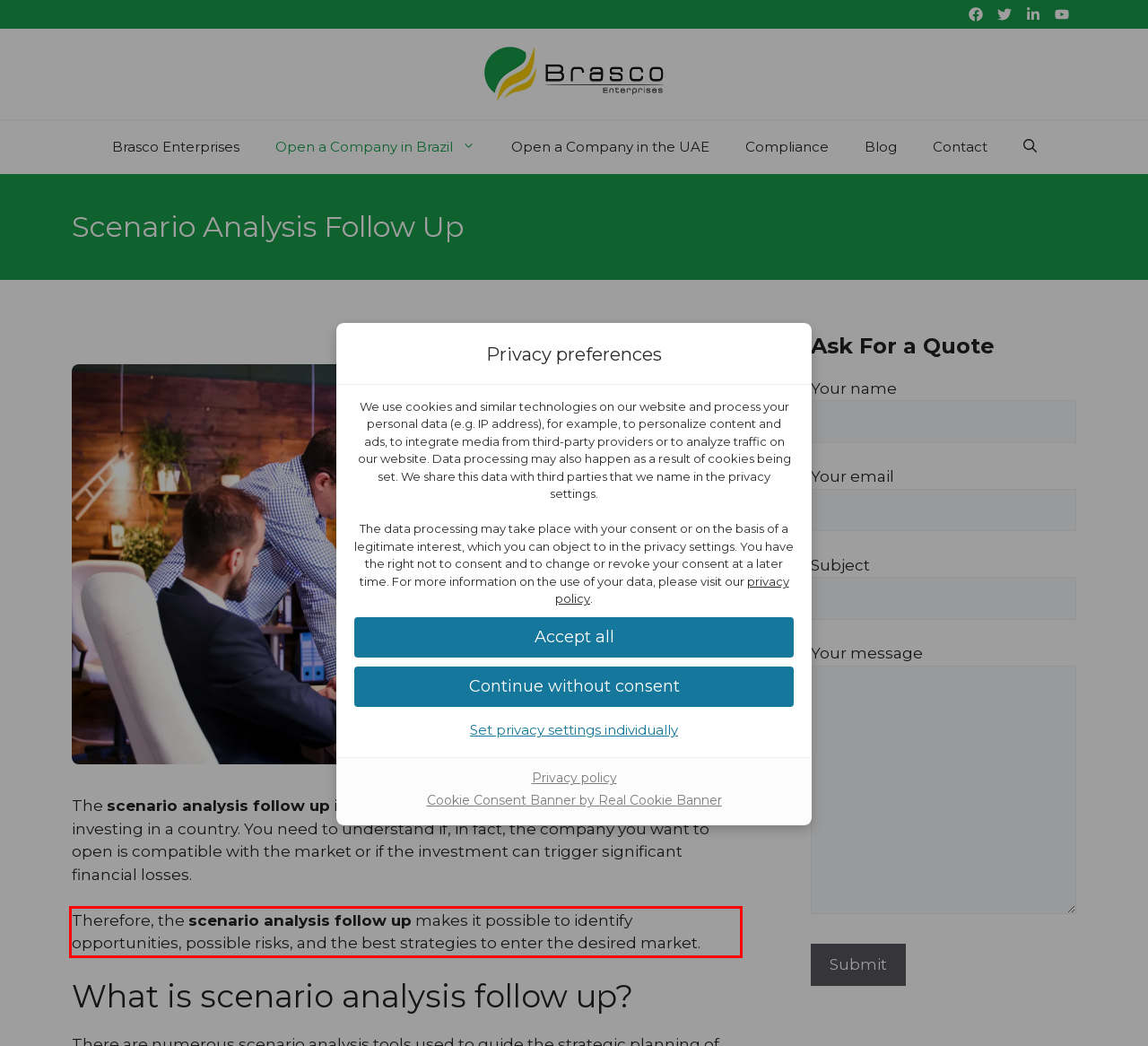Given a screenshot of a webpage with a red bounding box, please identify and retrieve the text inside the red rectangle.

Therefore, the scenario analysis follow up makes it possible to identify opportunities, possible risks, and the best strategies to enter the desired market.